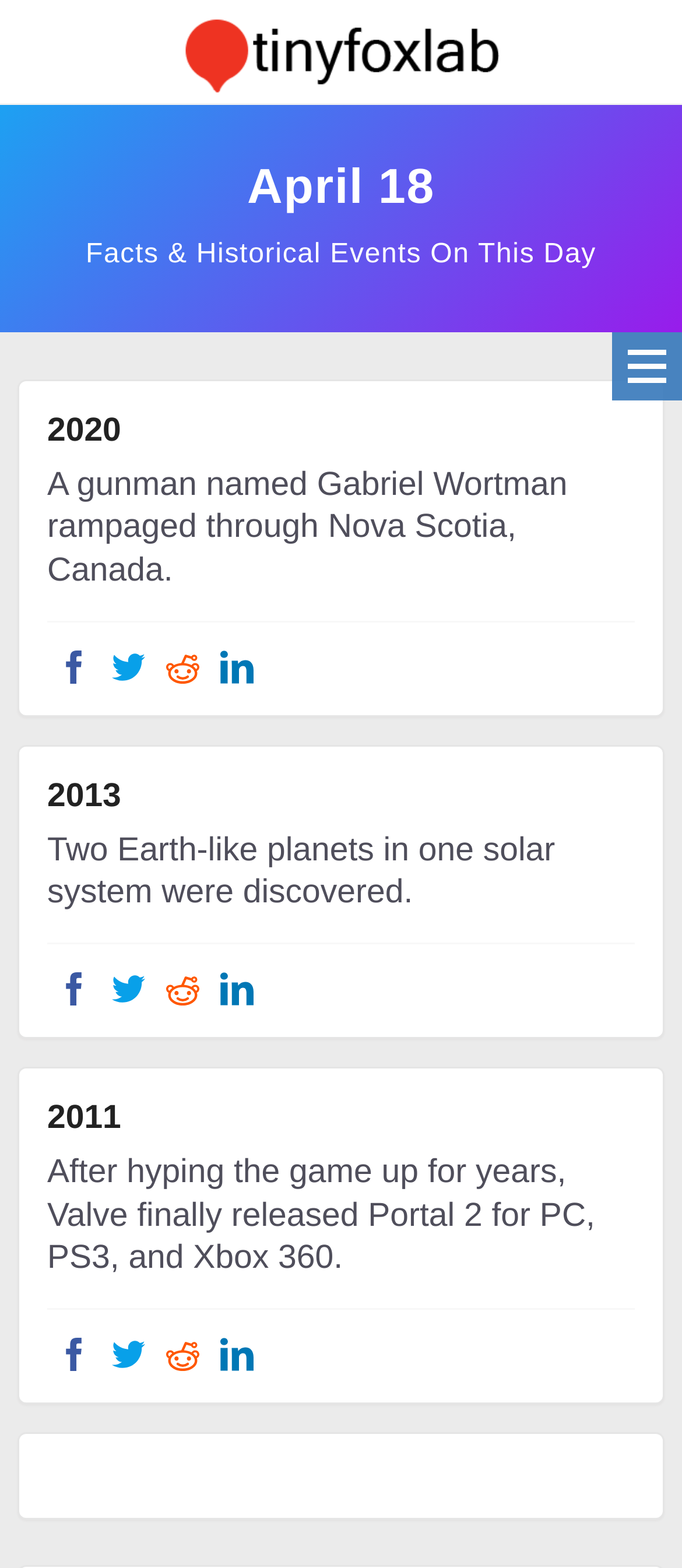Please identify the bounding box coordinates of the region to click in order to complete the task: "Click on the link to share an event on Twitter". The coordinates must be four float numbers between 0 and 1, specified as [left, top, right, bottom].

[0.149, 0.408, 0.228, 0.442]